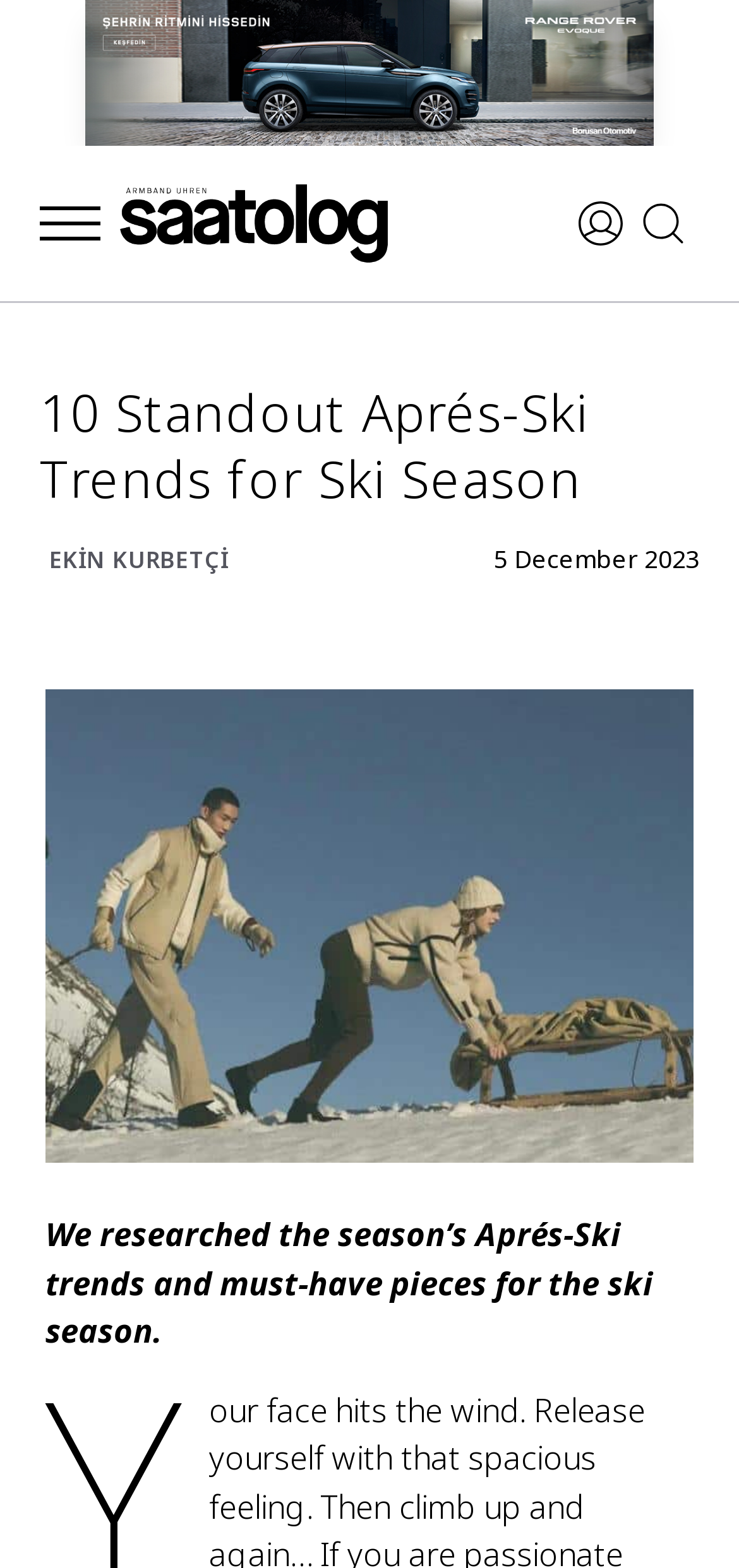What is the main topic of the article?
Using the image, answer in one word or phrase.

Aprés-Ski trends